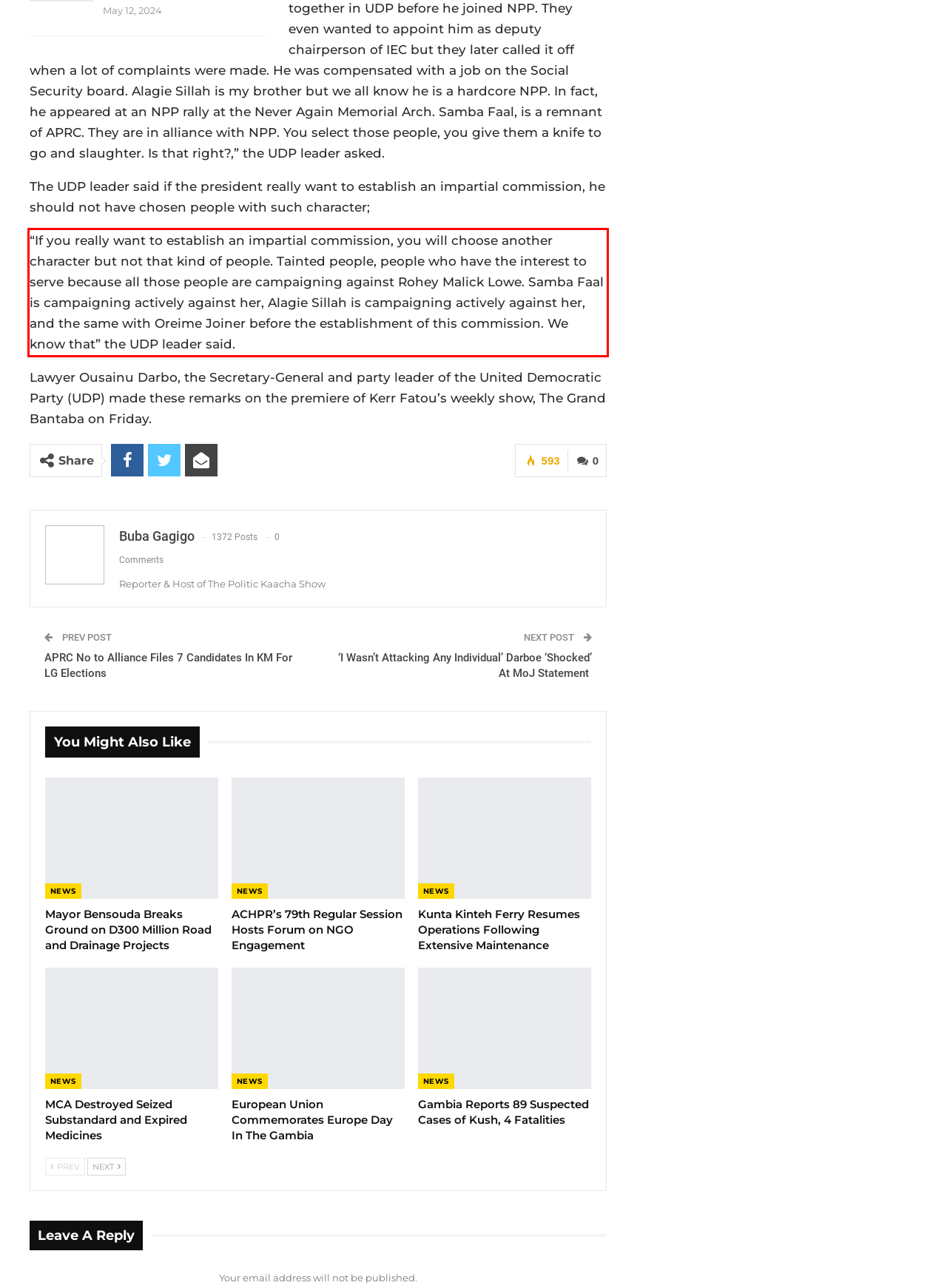Please examine the webpage screenshot containing a red bounding box and use OCR to recognize and output the text inside the red bounding box.

“If you really want to establish an impartial commission, you will choose another character but not that kind of people. Tainted people, people who have the interest to serve because all those people are campaigning against Rohey Malick Lowe. Samba Faal is campaigning actively against her, Alagie Sillah is campaigning actively against her, and the same with Oreime Joiner before the establishment of this commission. We know that” the UDP leader said.